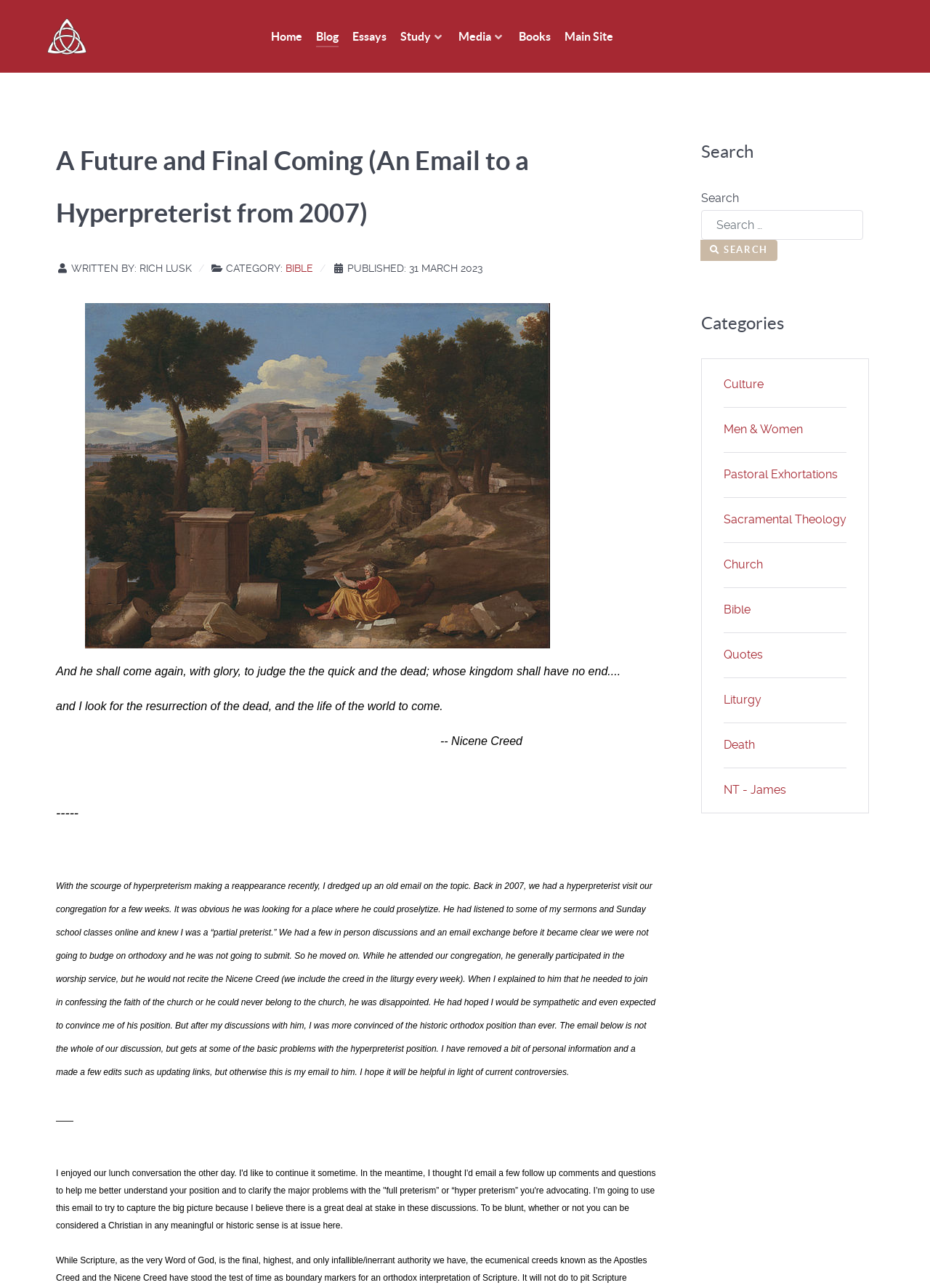Specify the bounding box coordinates of the area to click in order to execute this command: 'View Key Takeaways'. The coordinates should consist of four float numbers ranging from 0 to 1, and should be formatted as [left, top, right, bottom].

None